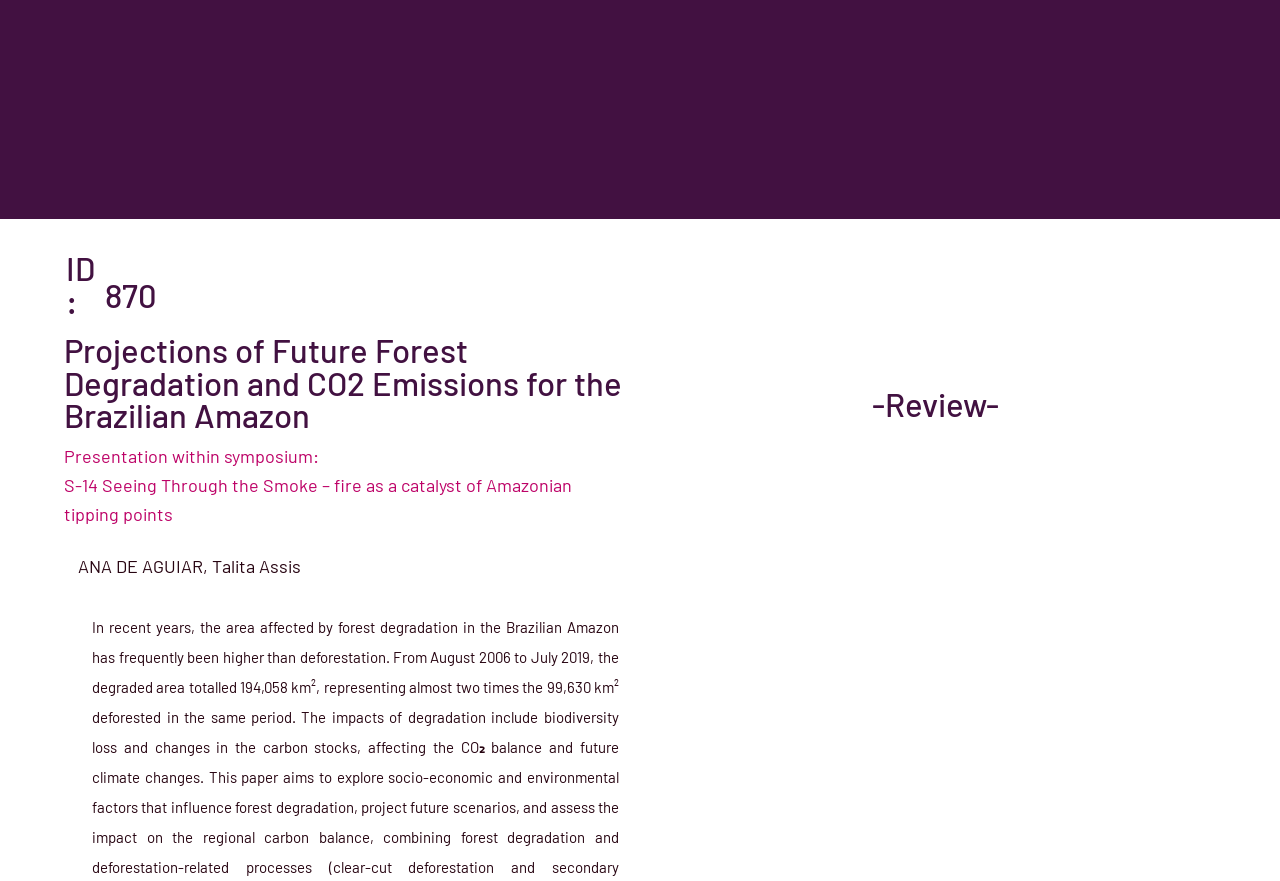Write a detailed summary of the webpage, including text, images, and layout.

The webpage appears to be a presentation or profile page for an individual, Ana De Aguiar, Talita Assis. At the top, there is a heading with the title "870", which is likely a reference number or identifier. Below this, there is a heading with the label "ID:", which suggests that the page is related to a specific identification or profile.

To the right of the "ID:" heading, there is a larger heading with the individual's name, Ana De Aguiar, Talita Assis. This heading is positioned roughly in the middle of the page, horizontally.

Below the individual's name, there are several headings that appear to be related to a presentation or research topic. The first heading reads "Presentation within symposium:", and the second heading provides more details about the symposium, "S-14 Seeing Through the Smoke – fire as a catalyst of Amazonian tipping points". These headings are positioned near the middle of the page, vertically.

There is another heading that appears to be related to the research topic, "Projections of Future Forest Degradation and CO2 Emissions for the Brazilian Amazon". This heading is positioned above the symposium headings, but still below the individual's name.

To the right of the research topic headings, there is a heading with the label "-Review-", which suggests that the page may include a review or evaluation of the research.

Finally, at the top-right corner of the page, there is a link with no text, which may be an icon or a button.